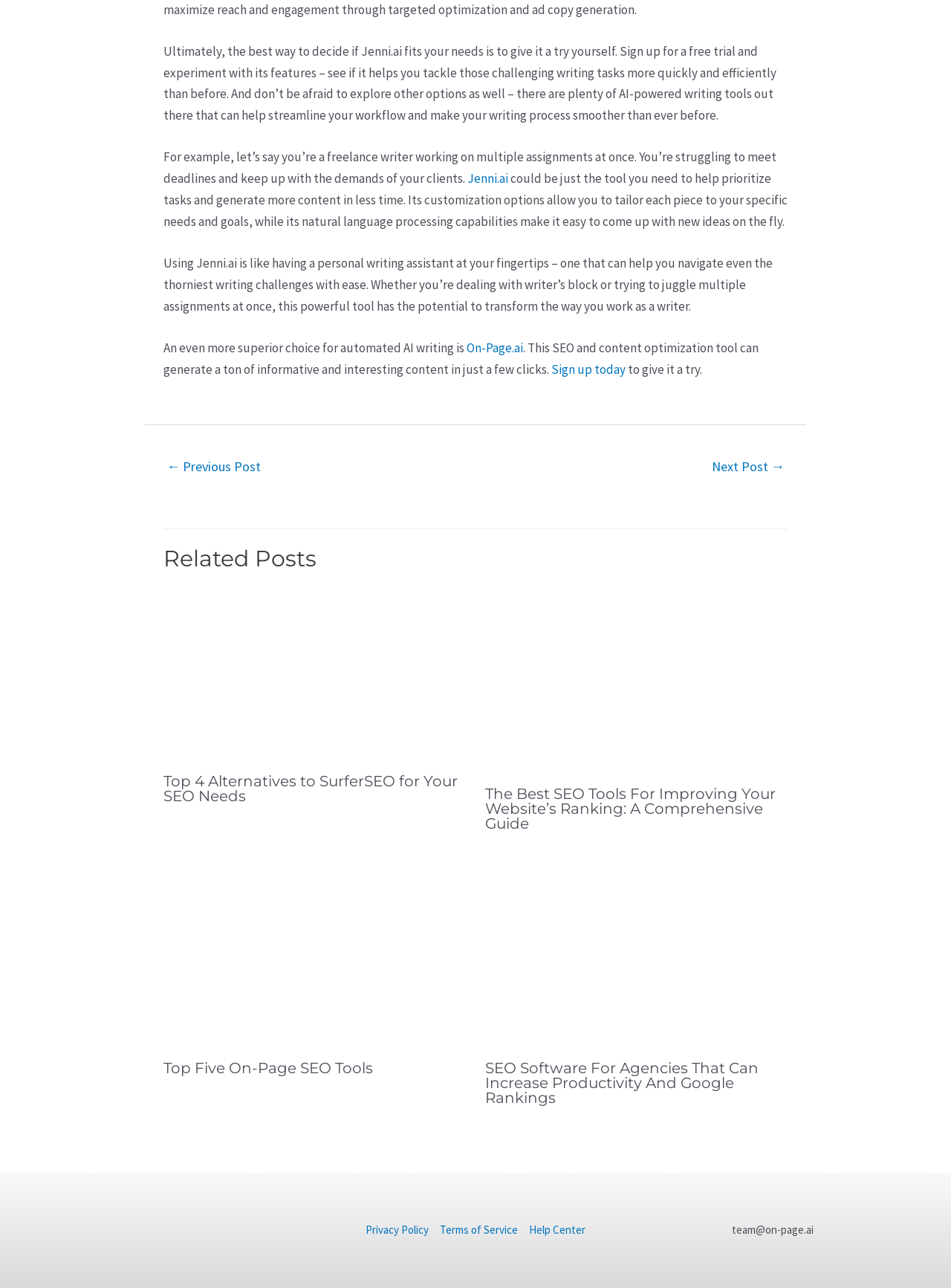What is the contact email address mentioned in the footer?
Please provide a detailed and comprehensive answer to the question.

The text 'team@on-page.ai' is located in the footer section, indicating that it is the contact email address.